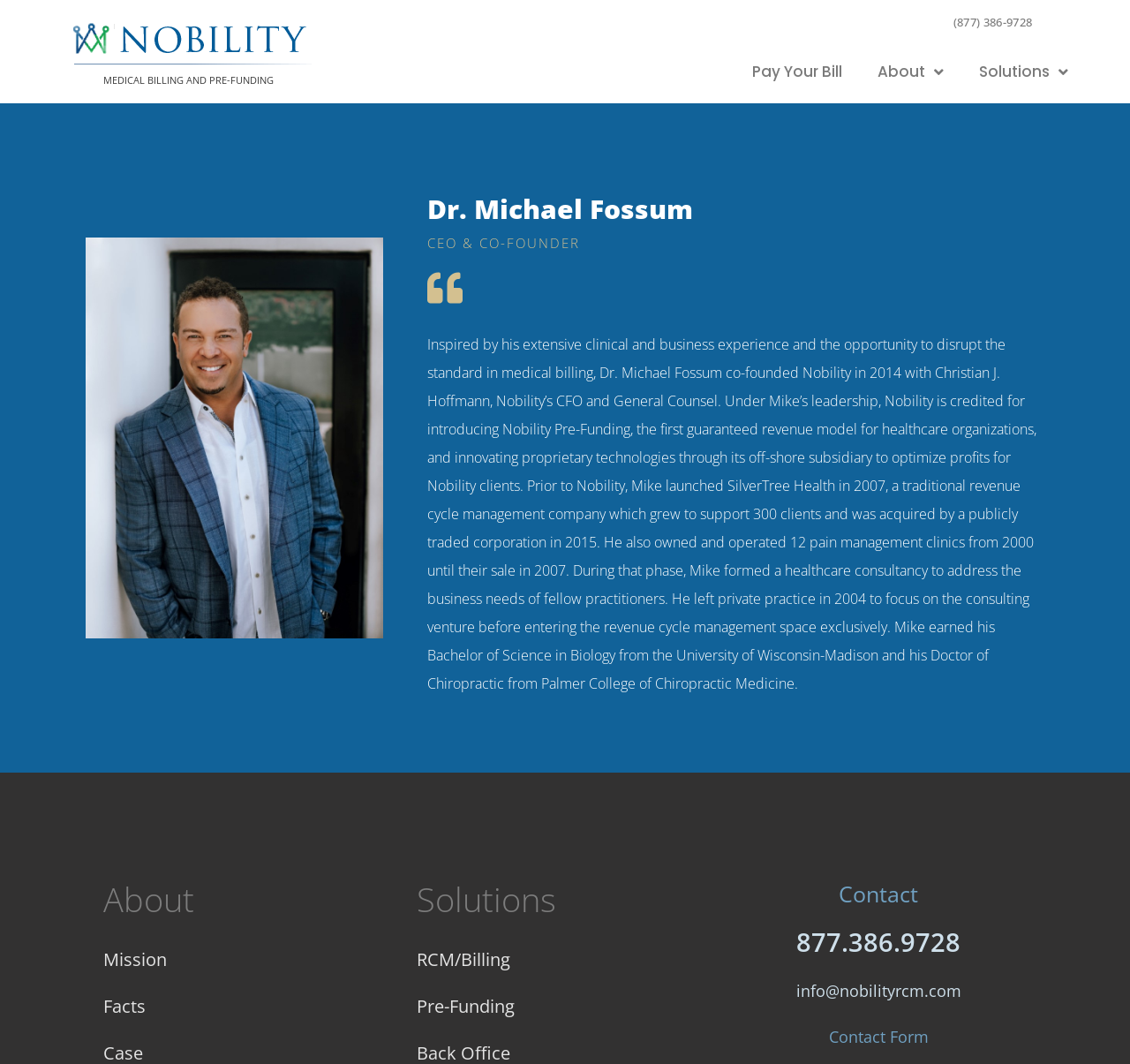What are the solutions offered by Nobility?
Using the image as a reference, give an elaborate response to the question.

I found the solutions by looking at the link elements with the text 'RCM/Billing' and 'Pre-Funding' which are located in the 'Solutions' section of the webpage, below the navigation menu.